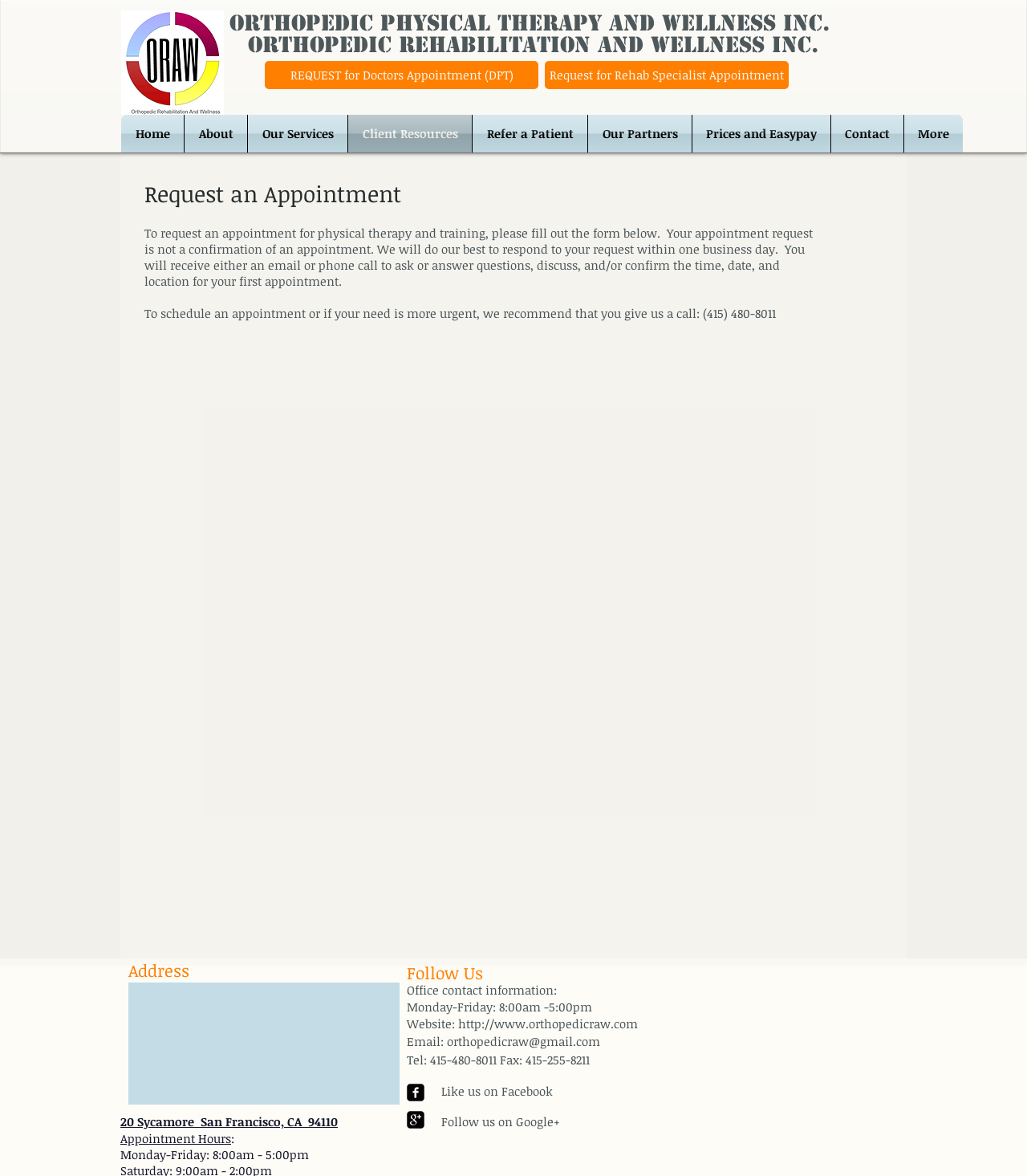Use the information in the screenshot to answer the question comprehensively: What is the website's email address?

The website's email address can be found in the link element [150] which says 'orthopedicraw@gmail.com', and is also indicated by the StaticText element [149] which says 'Email:'.